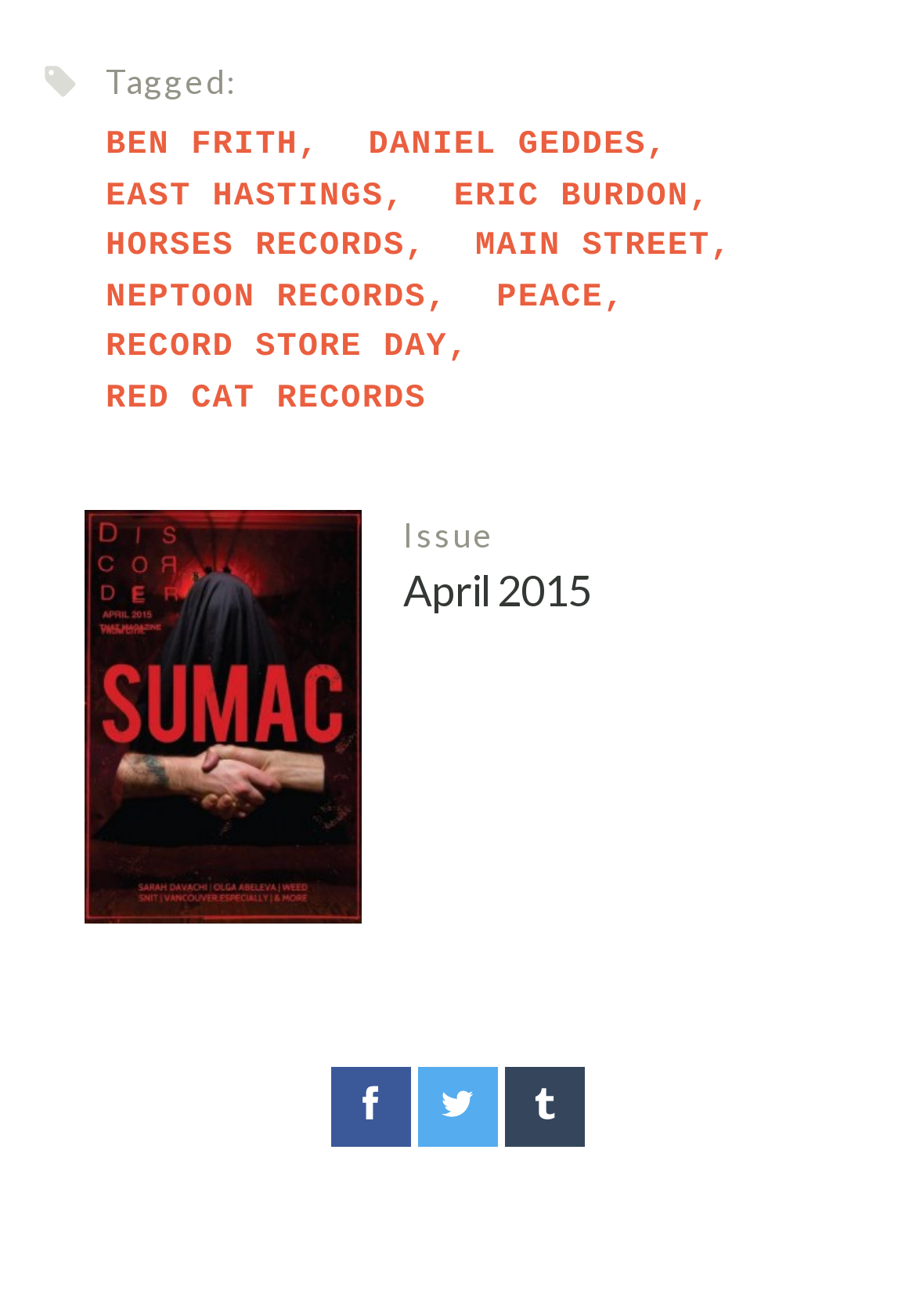Please mark the clickable region by giving the bounding box coordinates needed to complete this instruction: "Click on BEN FRITH".

[0.115, 0.097, 0.325, 0.125]